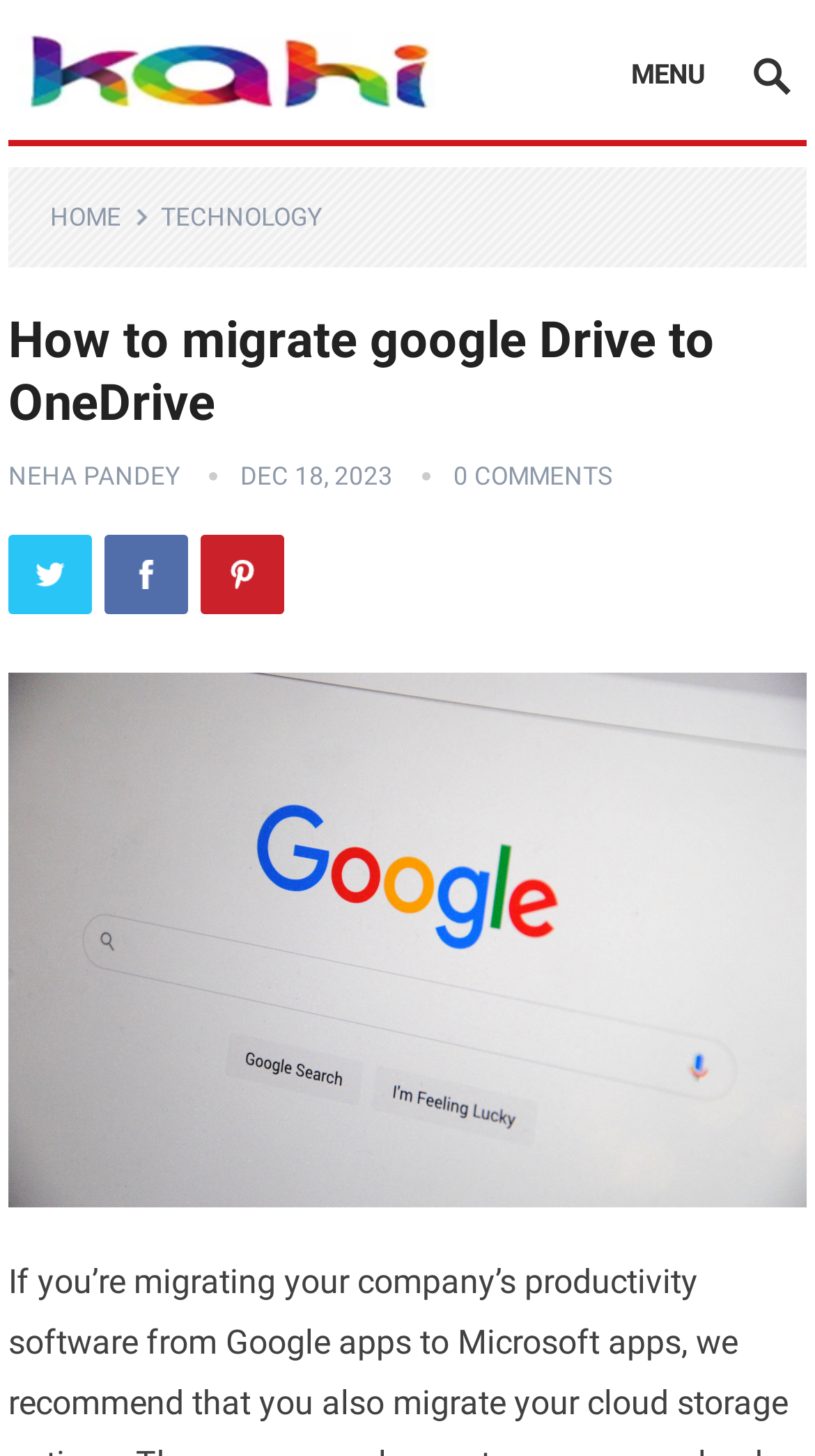What is the author's name?
Based on the image, answer the question with as much detail as possible.

The author's name can be found in the header section of the webpage, where it is written as 'NEHA PANDEY' in a link format.